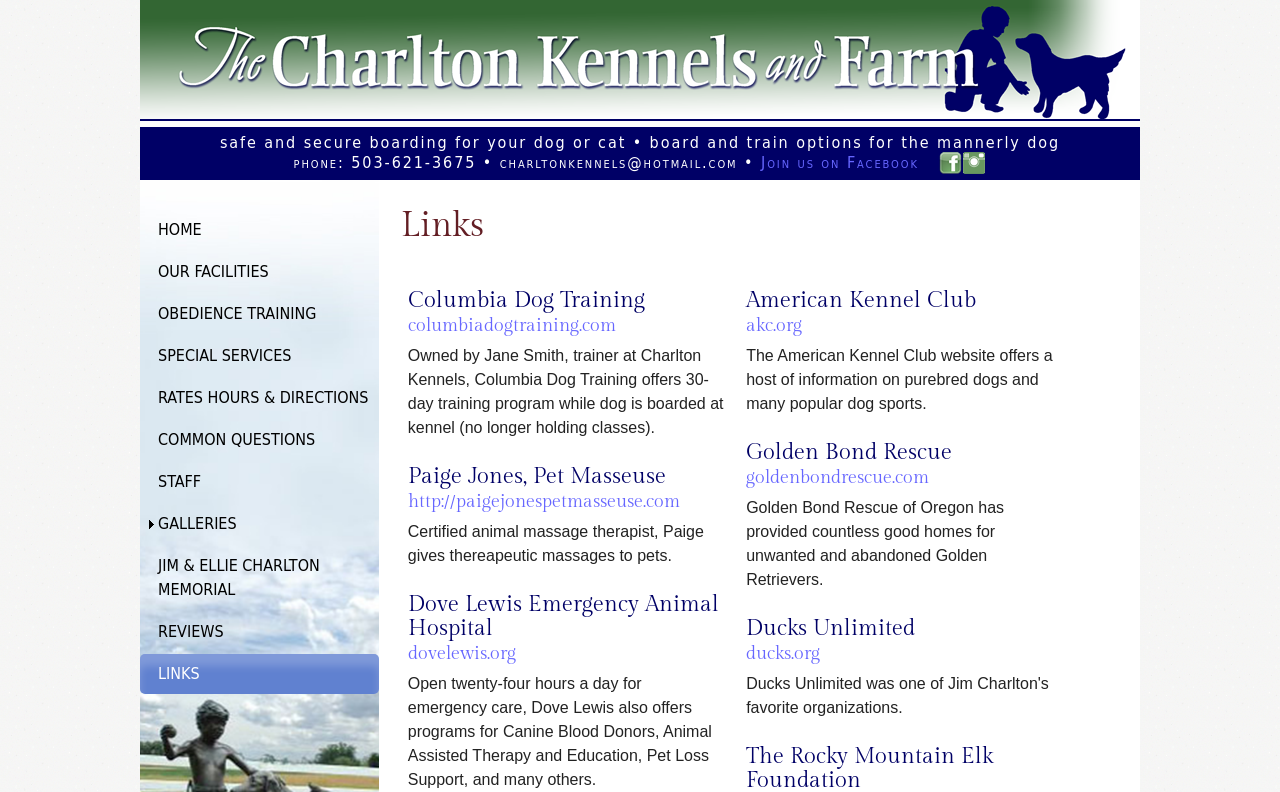Describe the webpage meticulously, covering all significant aspects.

The webpage is about Charlton Kennels Dog Boarding, featuring a logo at the top left corner. Below the logo, there is a group of headings that introduce the kennels and farm, providing information about safe and secure boarding for dogs and cats, as well as phone numbers, email addresses, and social media links.

On the left side of the page, there is a vertical navigation menu with 11 links, including "HOME", "OUR FACILITIES", "OBEDIENCE TRAINING", and others. These links are evenly spaced and take up about a quarter of the page's height.

The main content of the page is divided into three sections, each with a heading "Links" and a list of resources. The first section has three links: "Columbia Dog Training", "Paige Jones, Pet Masseuse", and "Dove Lewis Emergency Animal Hospital". Each link has a brief description of the service or organization.

The second section has three more links: "American Kennel Club", "Golden Bond Rescue", and "Ducks Unlimited". Again, each link has a brief description of the organization.

The overall layout of the page is simple and easy to navigate, with clear headings and concise text. The links and resources are organized into sections, making it easy to find specific information.